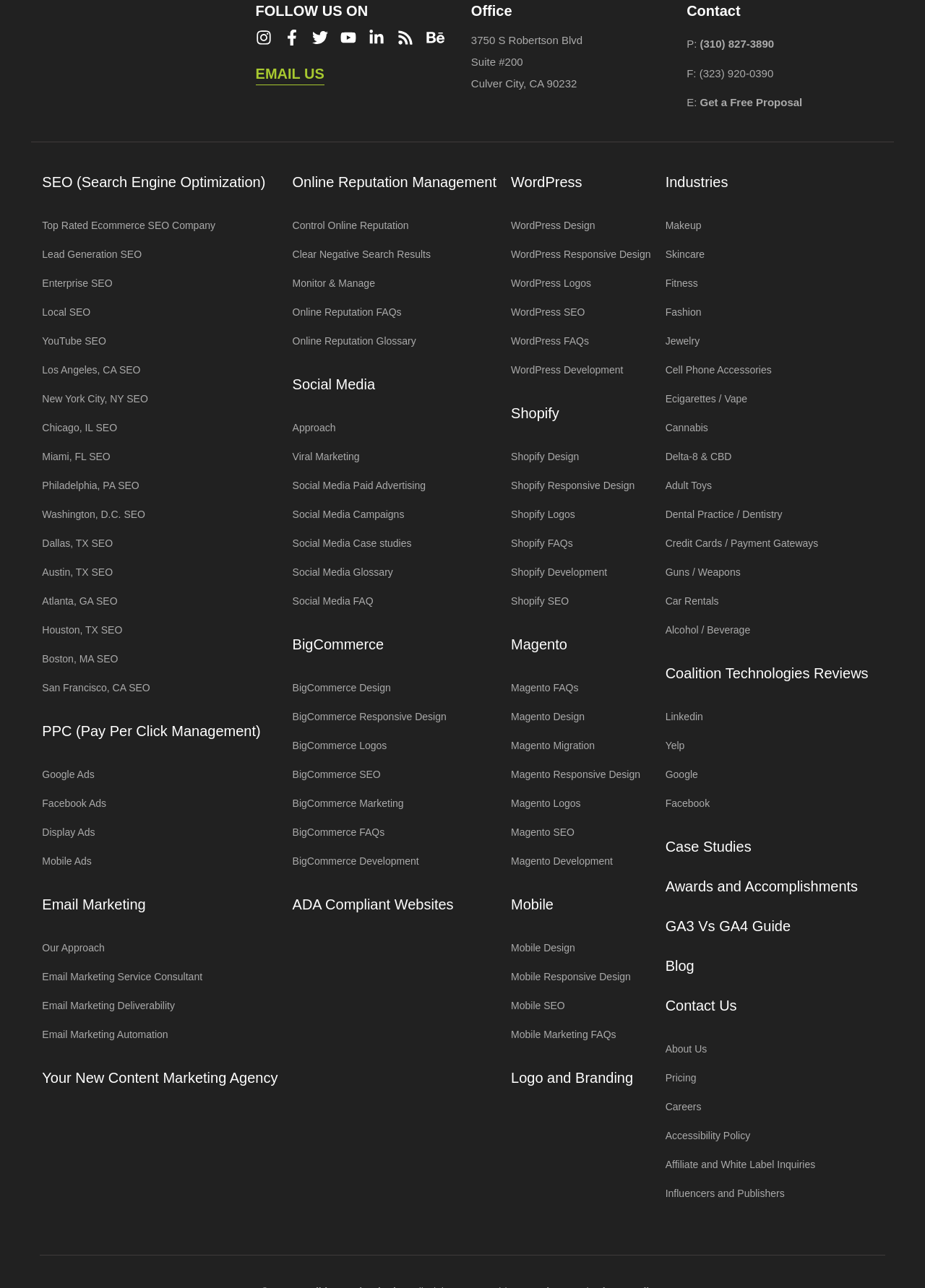Show the bounding box coordinates for the HTML element as described: "title="Coalition Technologies"".

[0.043, 0.002, 0.258, 0.046]